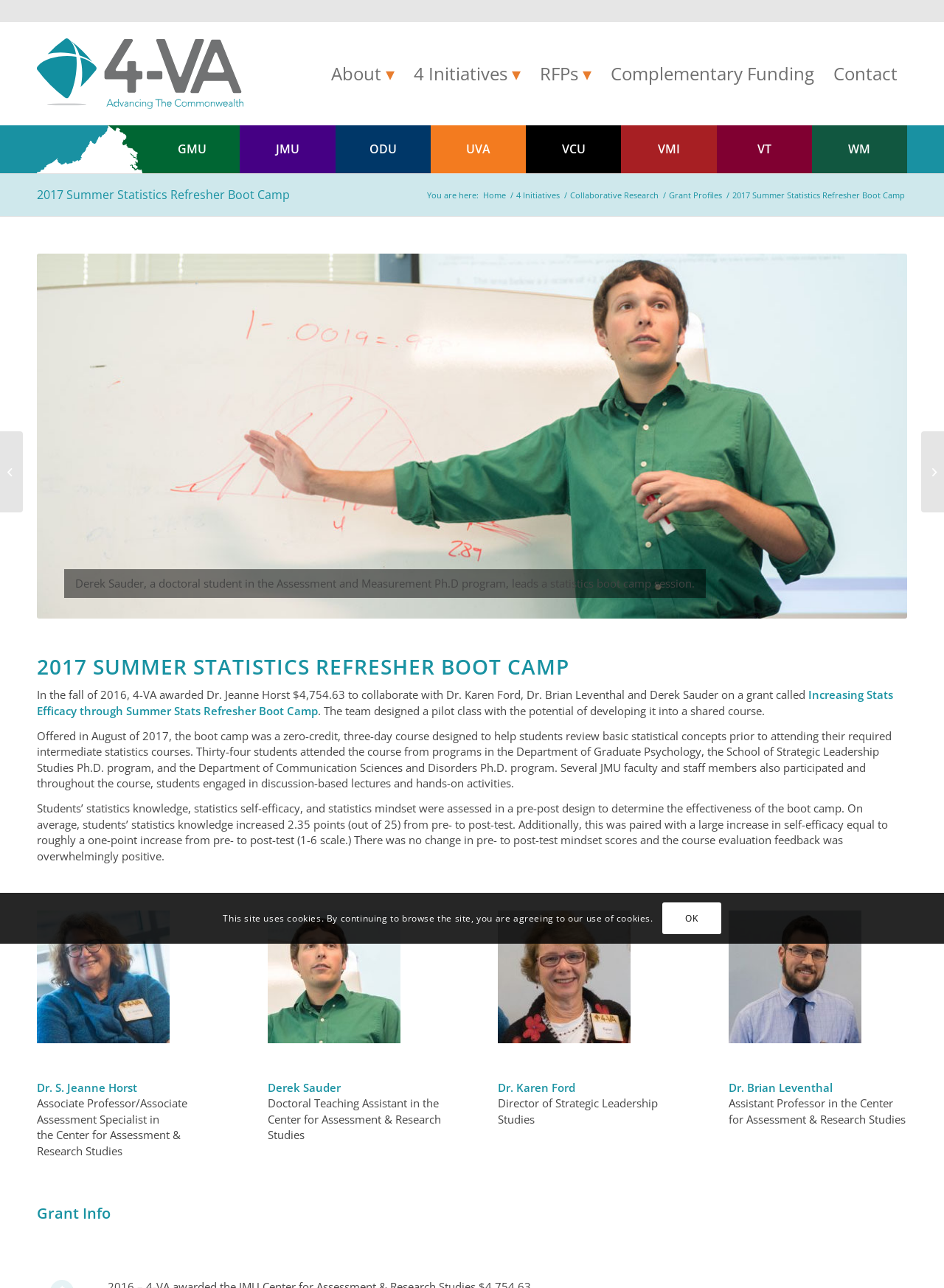Find the bounding box of the UI element described as follows: "Back to Blog".

None